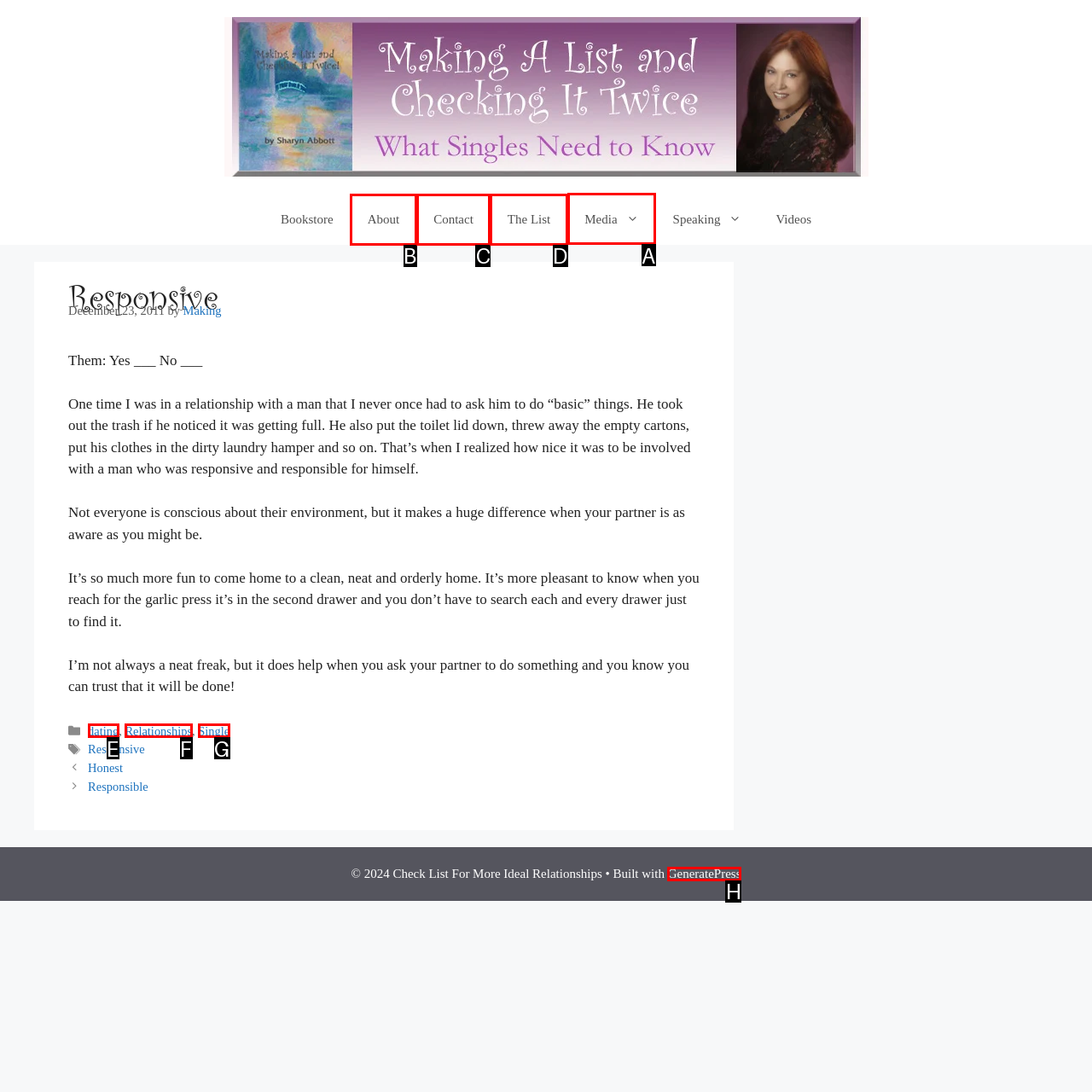Identify the letter of the UI element you should interact with to perform the task: Explore the 'Media' section
Reply with the appropriate letter of the option.

A